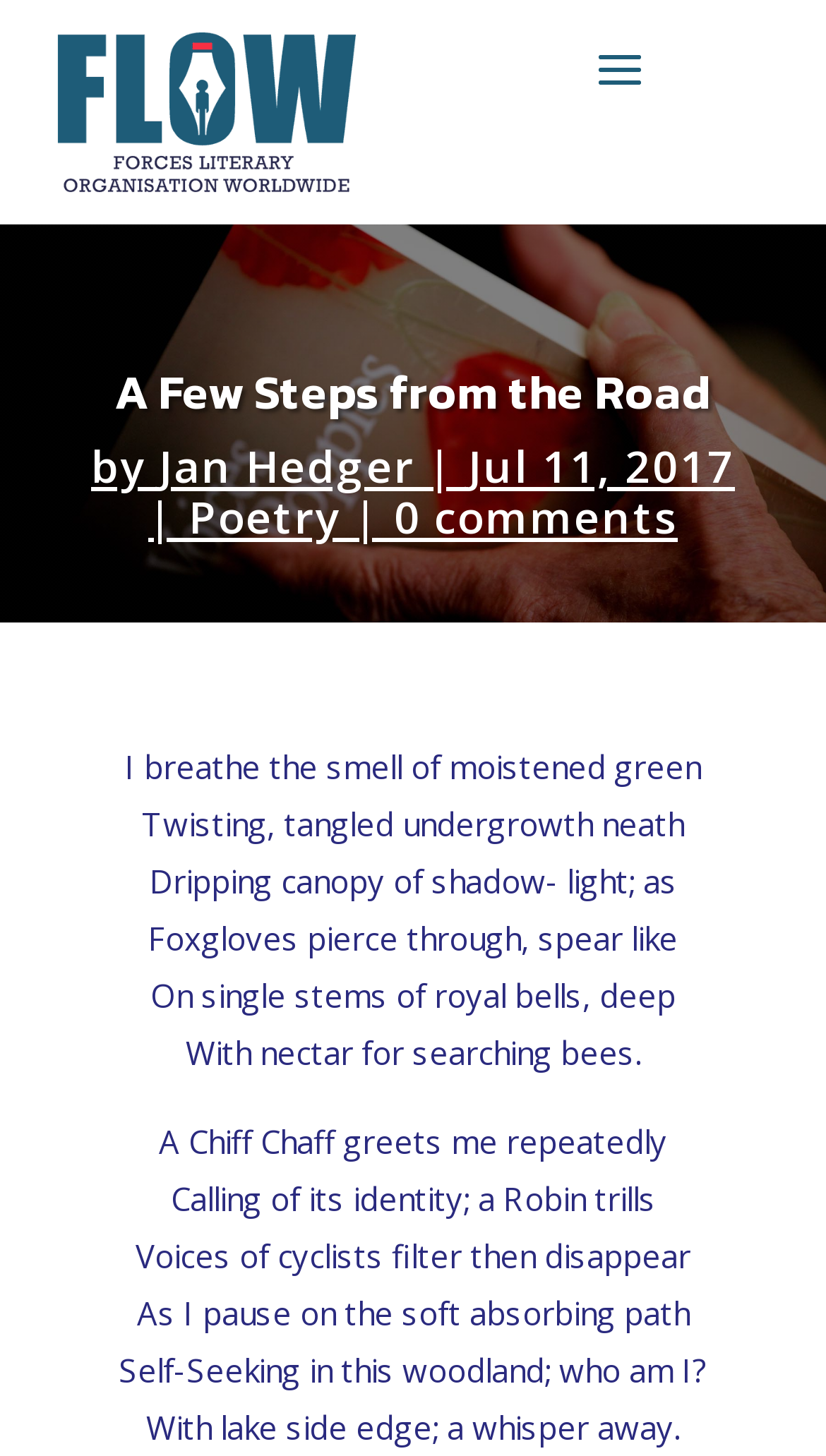What is the date of the poem's publication?
Please elaborate on the answer to the question with detailed information.

The publication date is obtained by reading the static text element with the text 'Jul 11, 2017' at coordinates [0.567, 0.299, 0.89, 0.34].